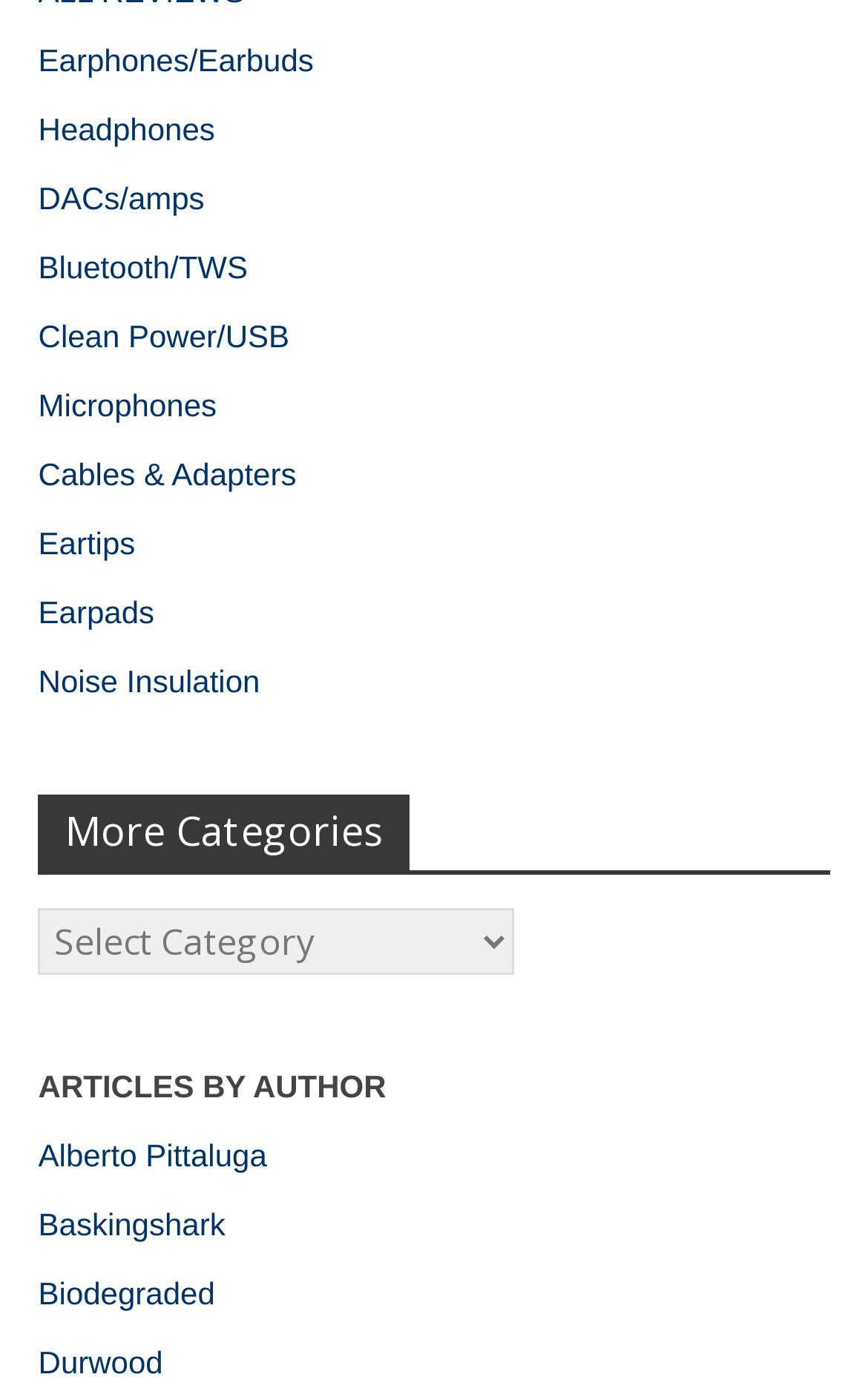Provide the bounding box coordinates for the area that should be clicked to complete the instruction: "Click on Earphones/Earbuds".

[0.044, 0.03, 0.361, 0.056]